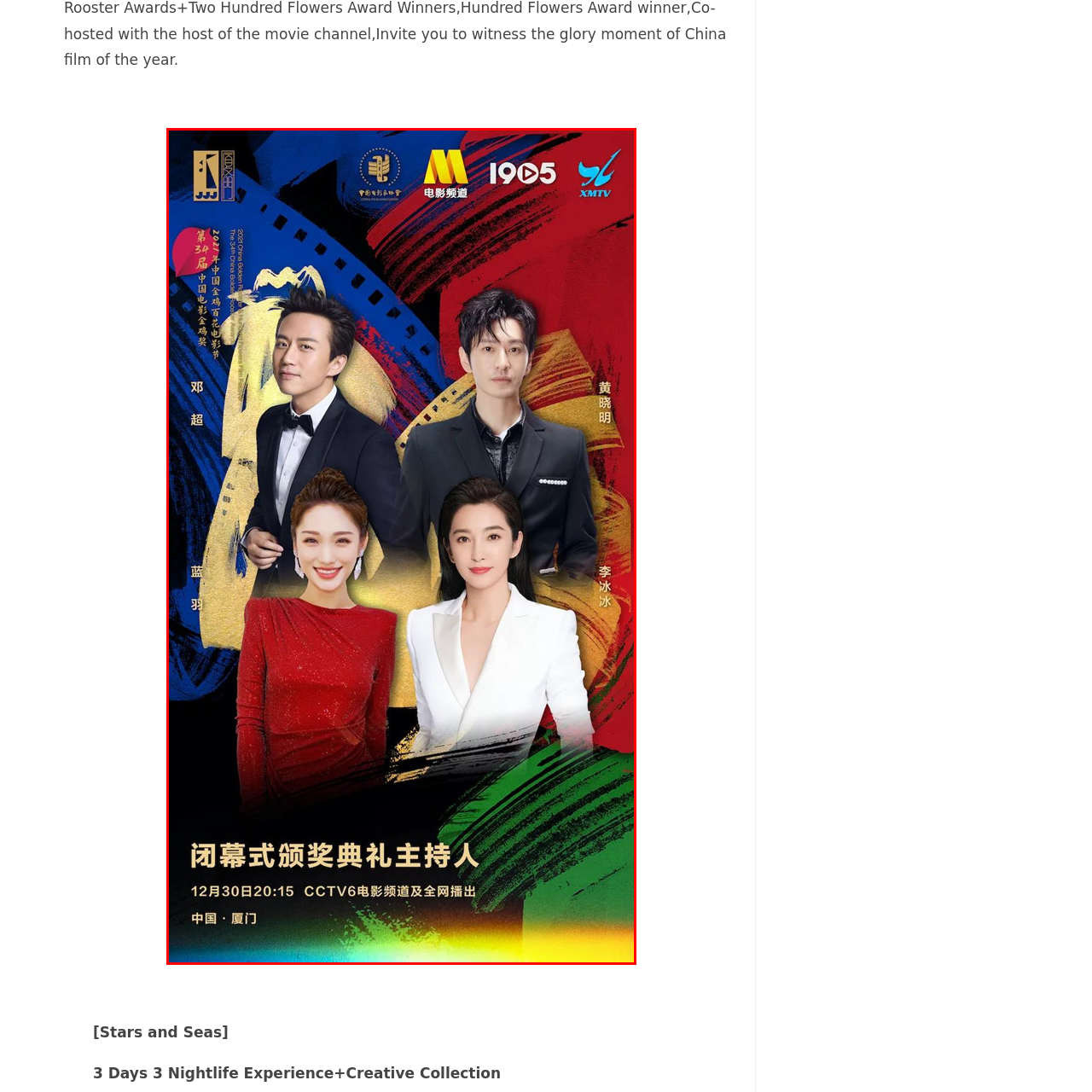What is the broadcast time of the ceremony?
Check the image enclosed by the red bounding box and reply to the question using a single word or phrase.

20:15